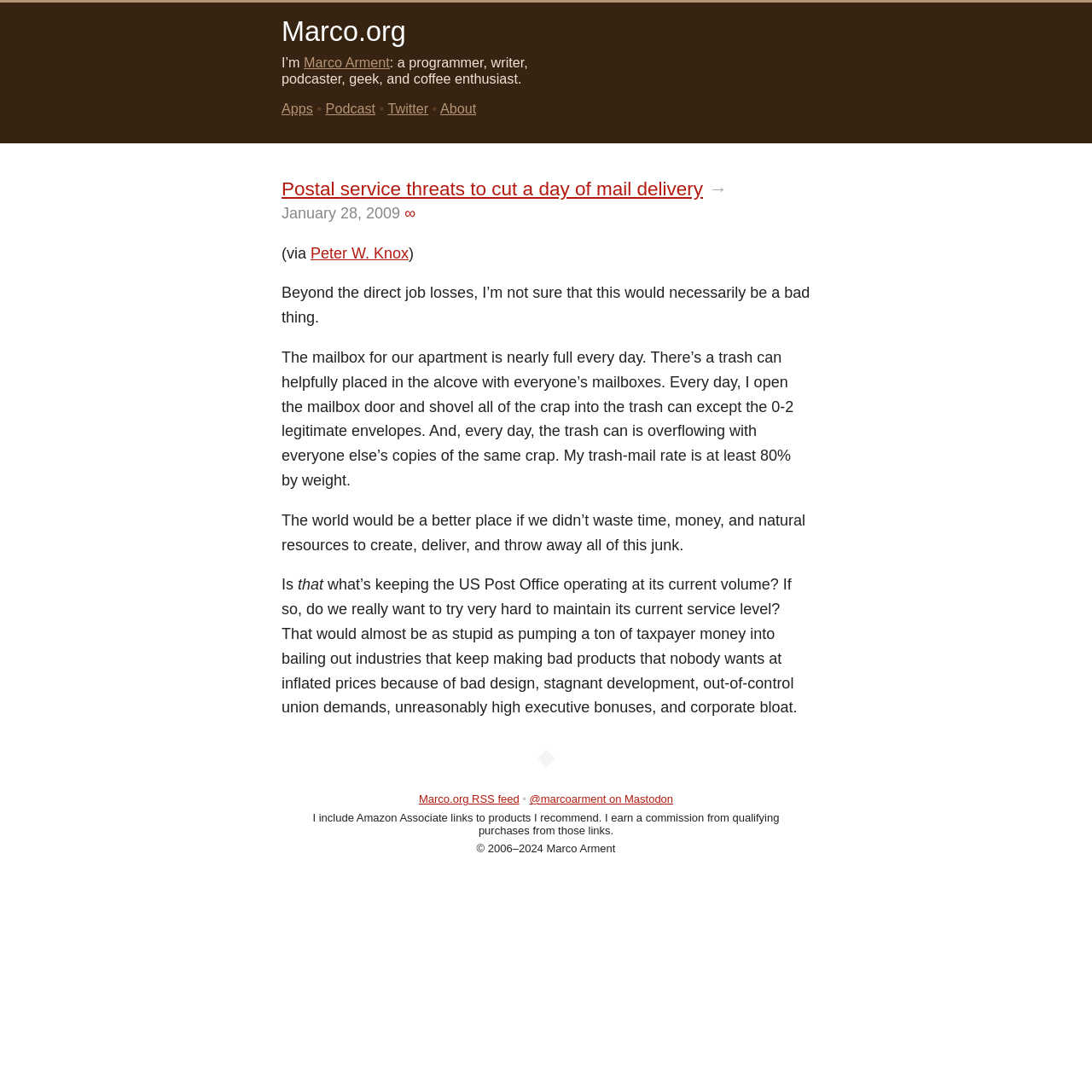Locate the bounding box of the UI element described by: "Apps" in the given webpage screenshot.

[0.258, 0.093, 0.287, 0.107]